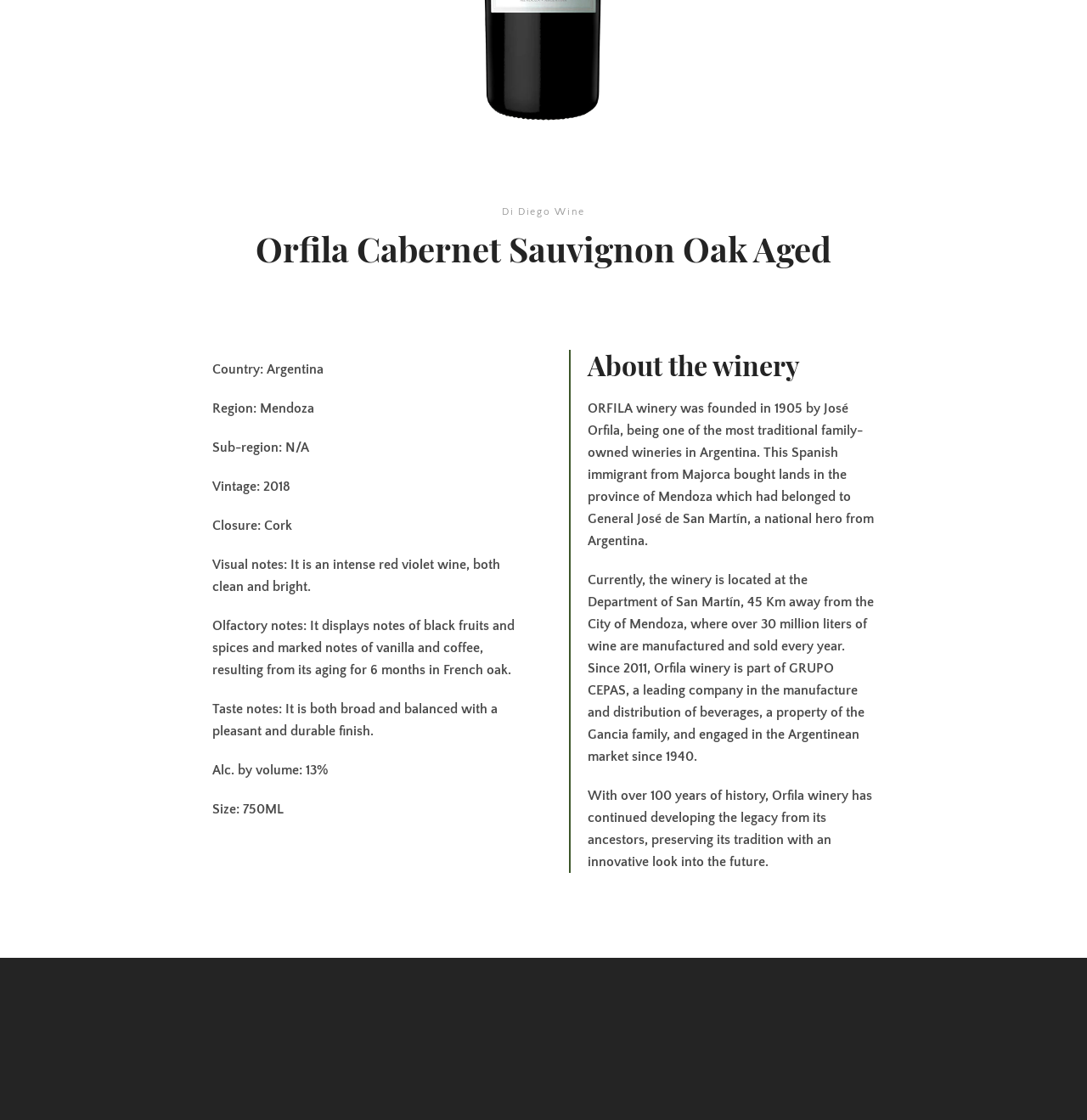Determine the bounding box for the described UI element: "Contact Us".

[0.304, 0.381, 0.367, 0.391]